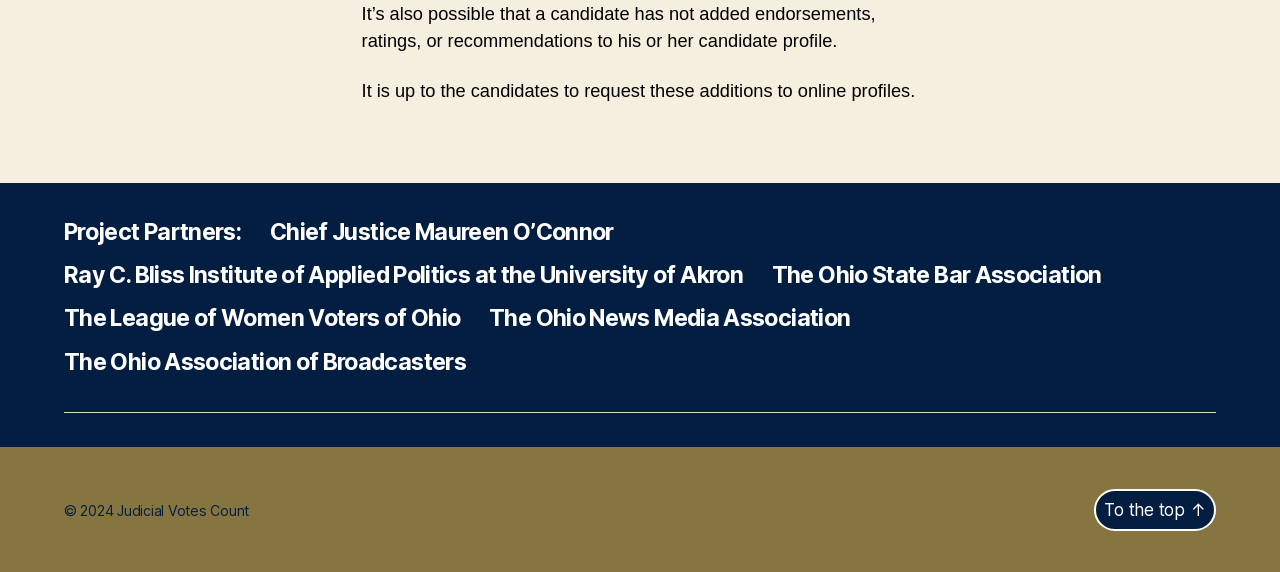Specify the bounding box coordinates of the area to click in order to execute this command: 'View project partners'. The coordinates should consist of four float numbers ranging from 0 to 1, and should be formatted as [left, top, right, bottom].

[0.05, 0.381, 0.188, 0.43]